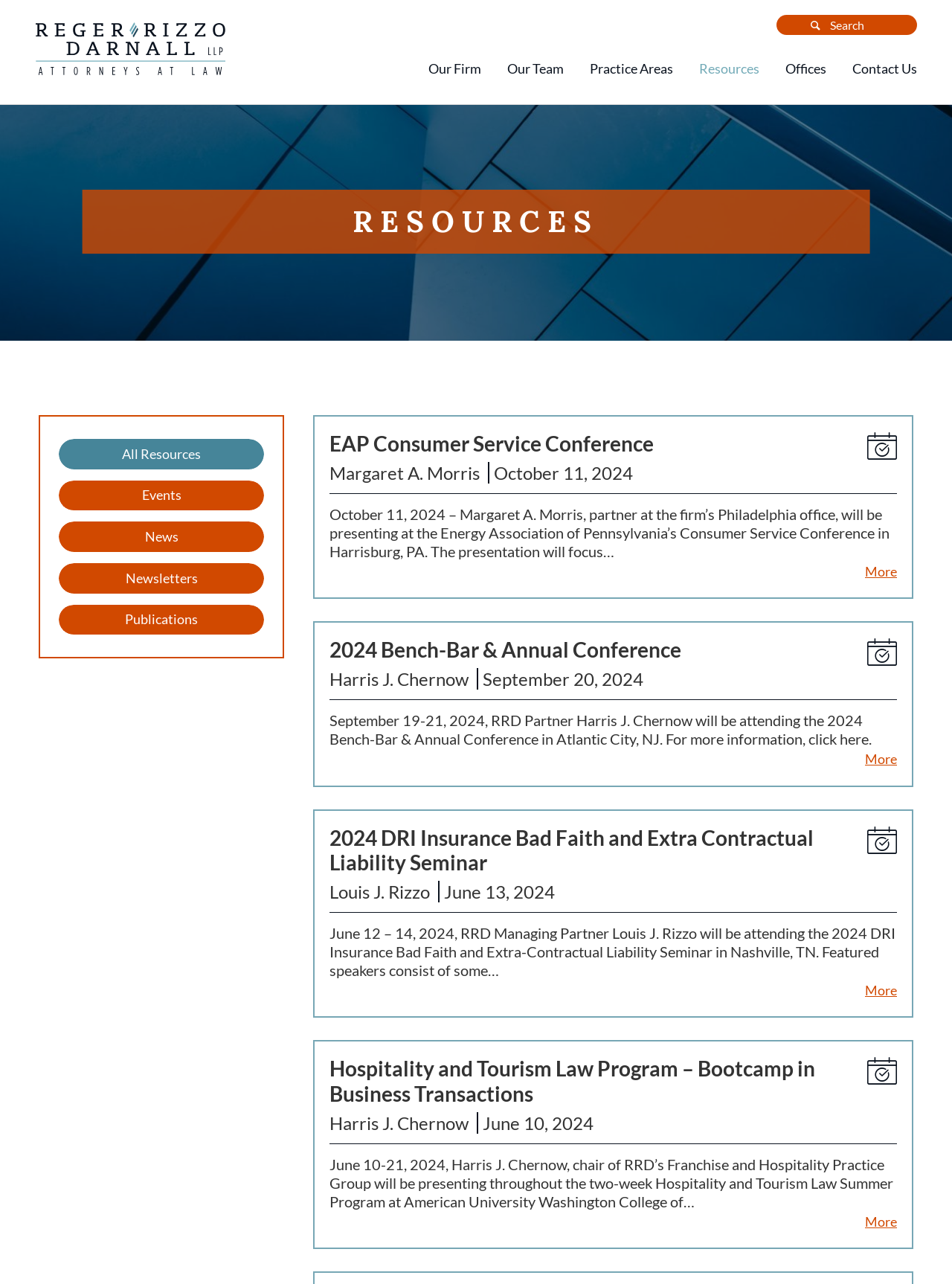Please specify the coordinates of the bounding box for the element that should be clicked to carry out this instruction: "Explore Our Firm". The coordinates must be four float numbers between 0 and 1, formatted as [left, top, right, bottom].

[0.45, 0.045, 0.505, 0.064]